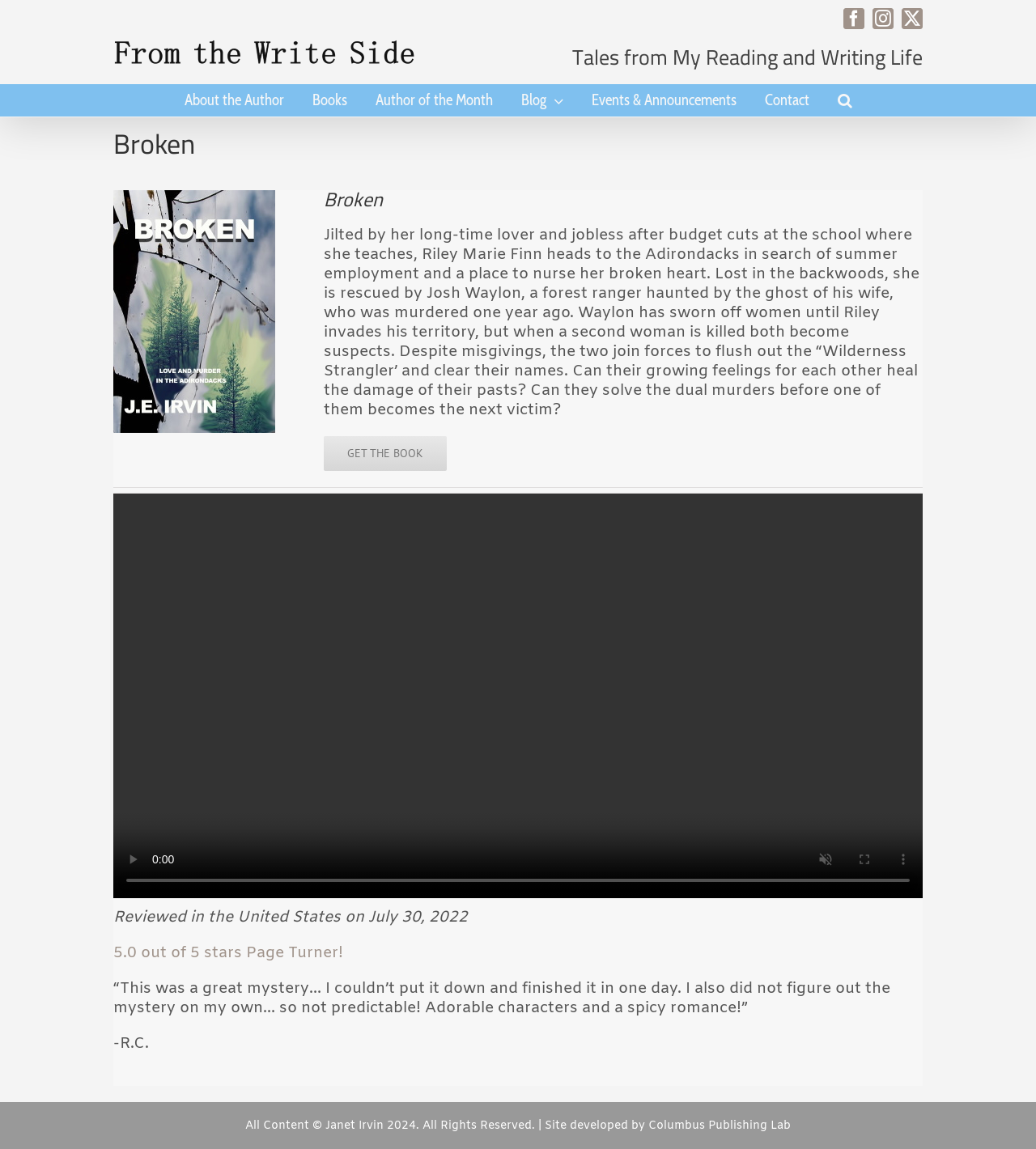Could you specify the bounding box coordinates for the clickable section to complete the following instruction: "Get the book"?

[0.312, 0.38, 0.431, 0.41]